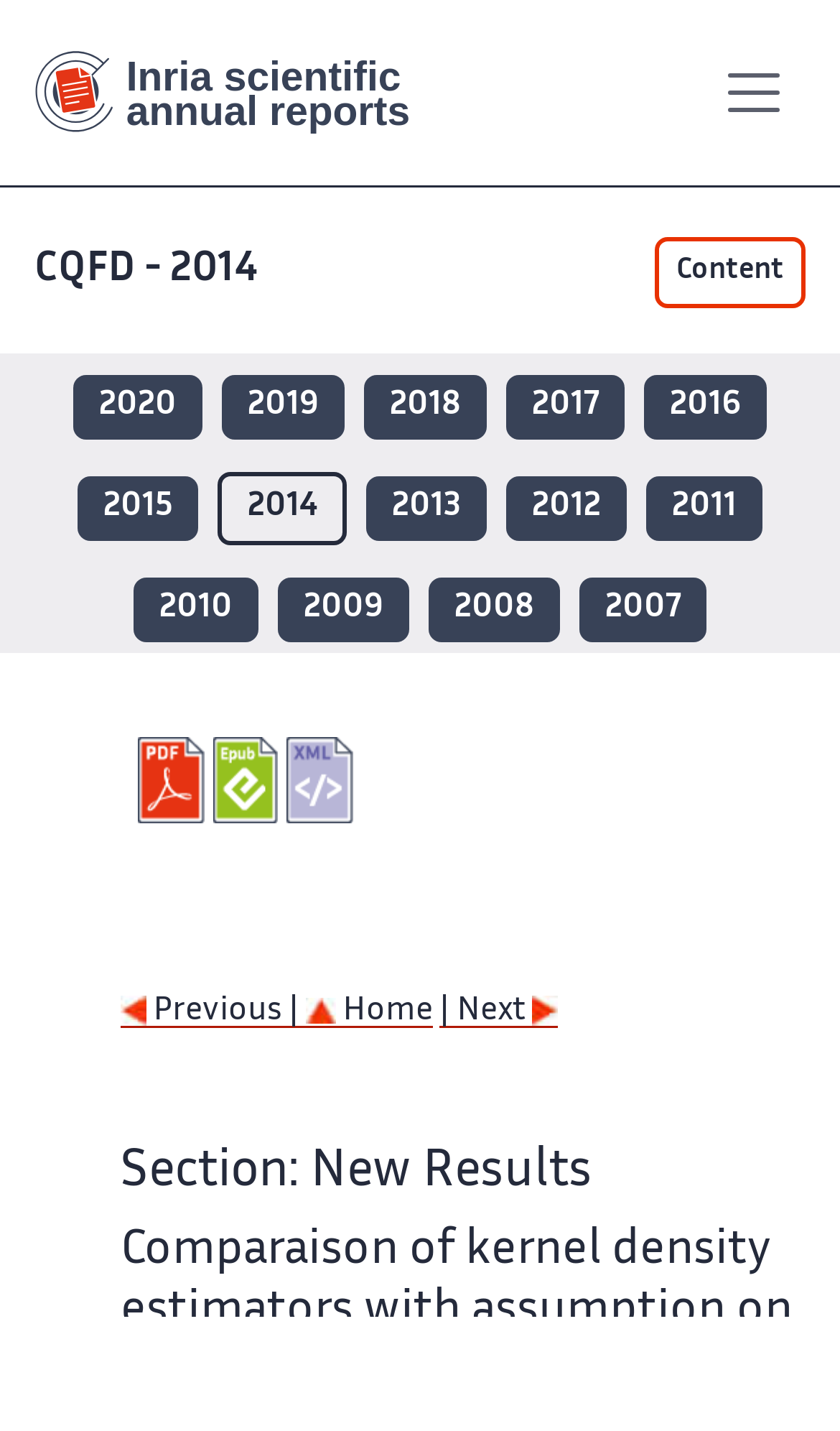Create an elaborate caption that covers all aspects of the webpage.

The webpage is an annual activity report for CQFD in 2014. At the top, there are three links: "Main content", "Site map", and "Accessibility", aligned horizontally. Below these links, there is a button to "Show menu" on the right side.

The main content area is divided into several sections. At the top, there is a heading "CQFD - 2014" with a link to the same title. Below this heading, there is a navigation section with a button labeled "Content" on the right side.

The main content is organized into two columns. On the left side, there is a navigation section titled "cqfd reports by year" with links to annual reports from 2010 to 2020. The current year, 2014, is highlighted as the selected year.

On the right side, there is a region titled "cqfd 2014 documents" with three links to download the report in different formats: PDF, ePub, and XML. Each link has an accompanying image.

At the bottom of the page, there are three links to navigate to previous, home, and next pages, each with an accompanying image. The links are aligned horizontally, with the previous link on the left, the home link in the middle, and the next link on the right.